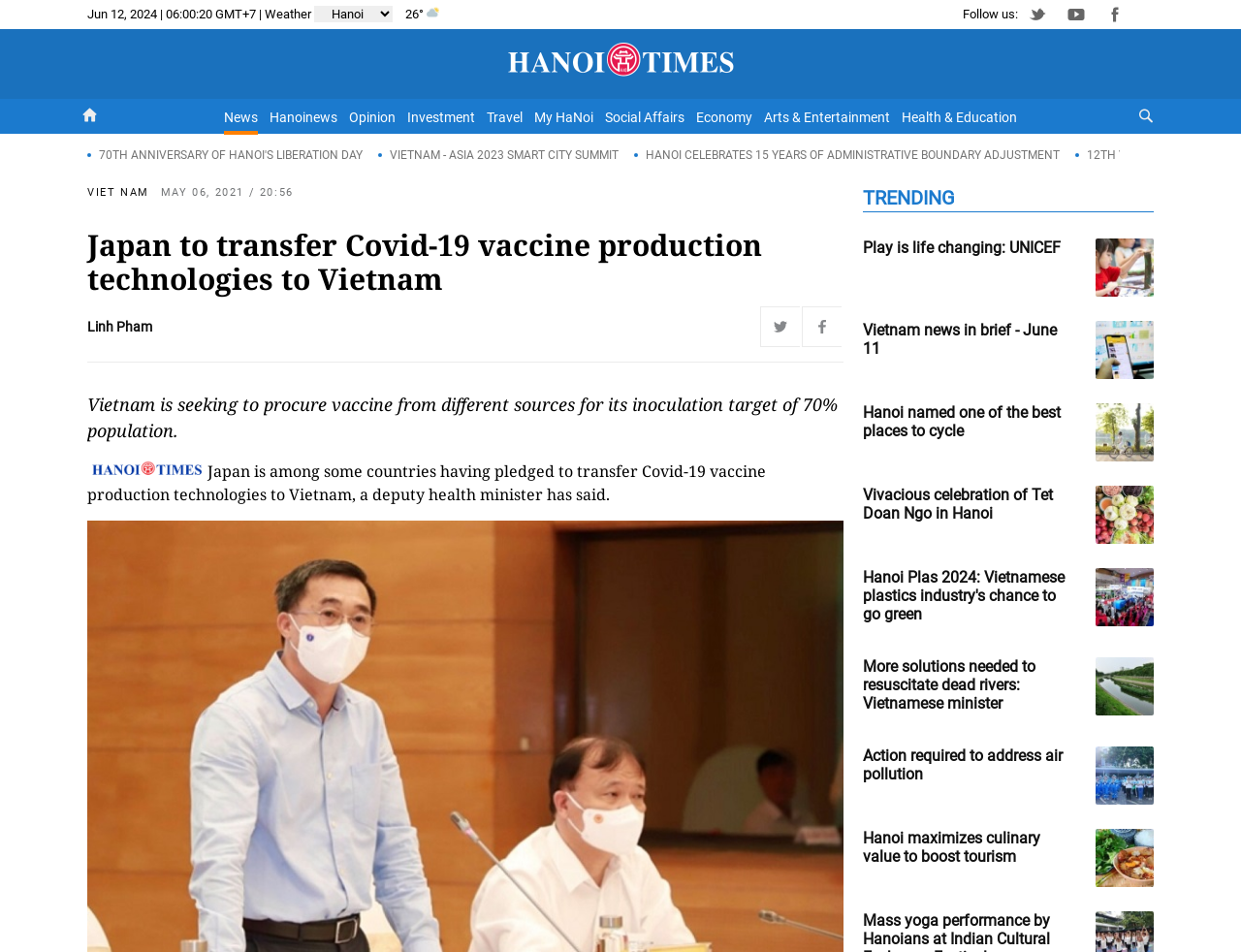Provide the bounding box coordinates for the UI element that is described by this text: "Viet Nam". The coordinates should be in the form of four float numbers between 0 and 1: [left, top, right, bottom].

[0.07, 0.196, 0.12, 0.209]